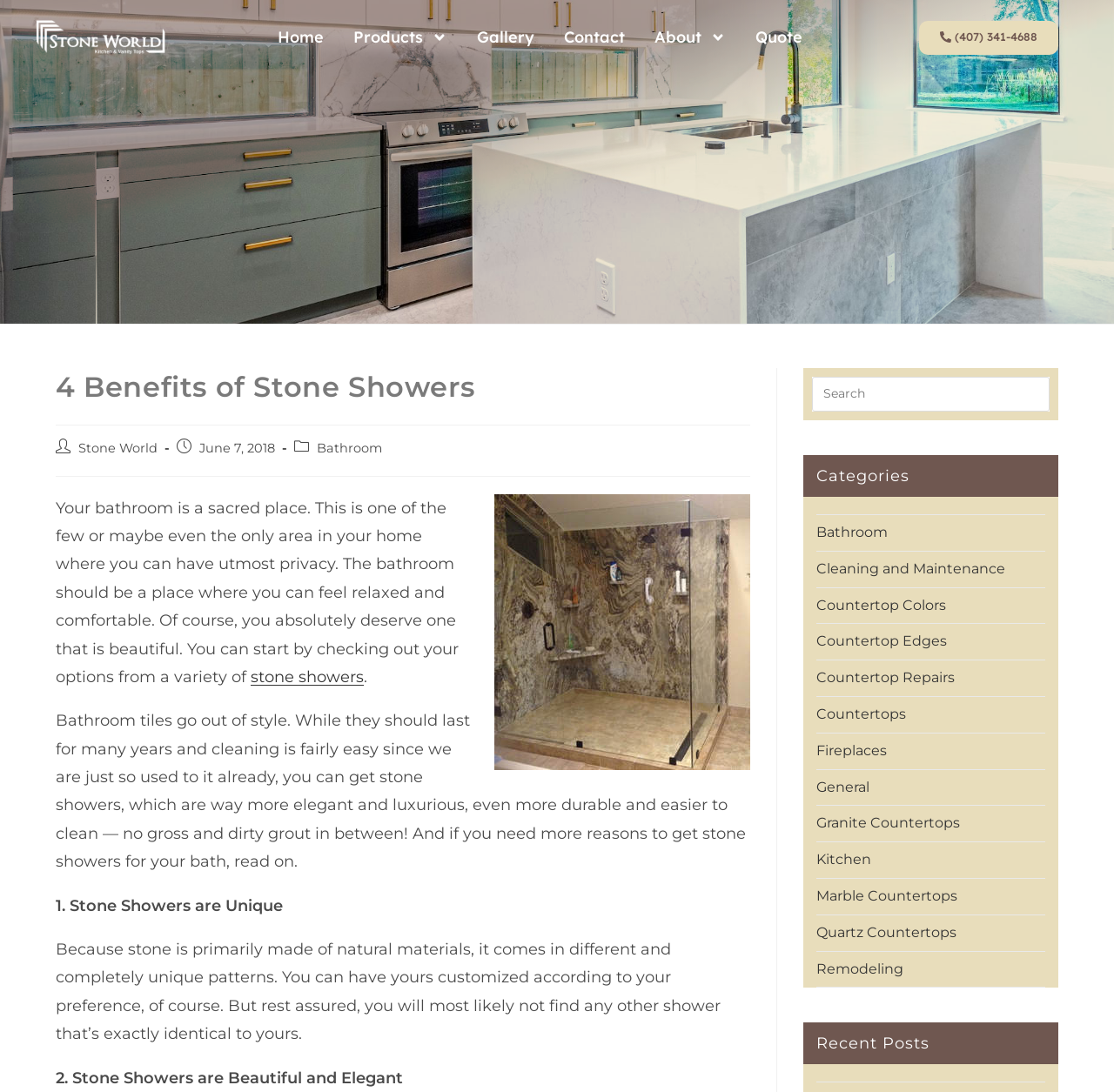Please locate and retrieve the main header text of the webpage.

4 Benefits of Stone Showers